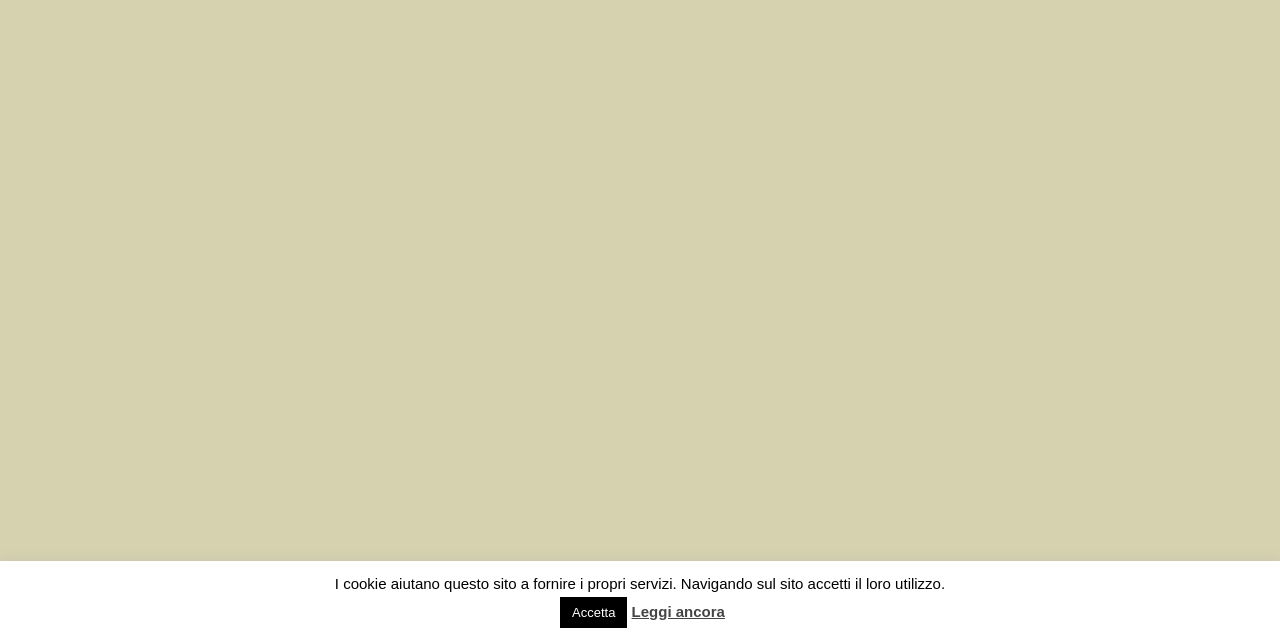Using the webpage screenshot, find the UI element described by Tin Plate Board. Provide the bounding box coordinates in the format (top-left x, top-left y, bottom-right x, bottom-right y), ensuring all values are floating point numbers between 0 and 1.

None